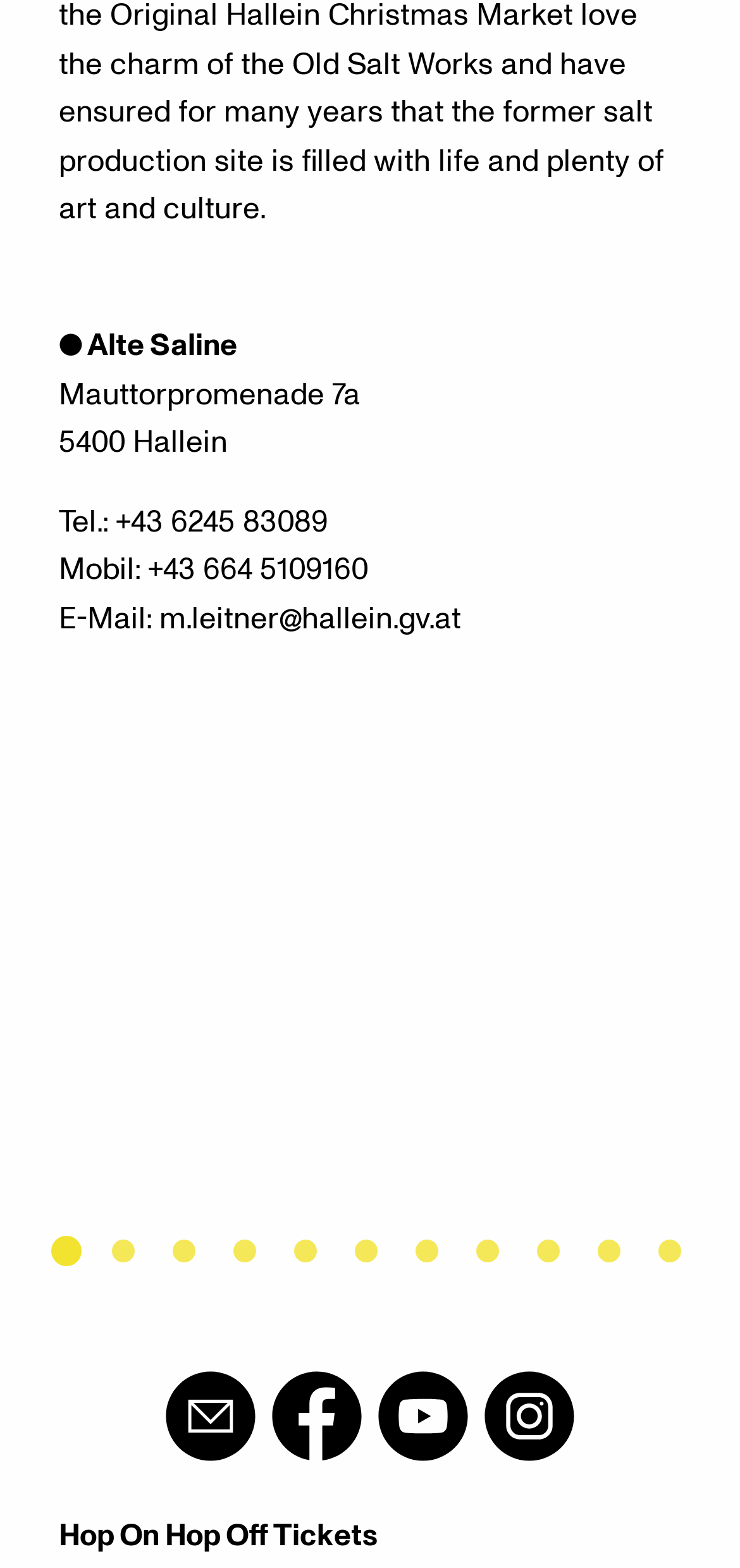From the given element description: "EarthDesigns, LLC", find the bounding box for the UI element. Provide the coordinates as four float numbers between 0 and 1, in the order [left, top, right, bottom].

None